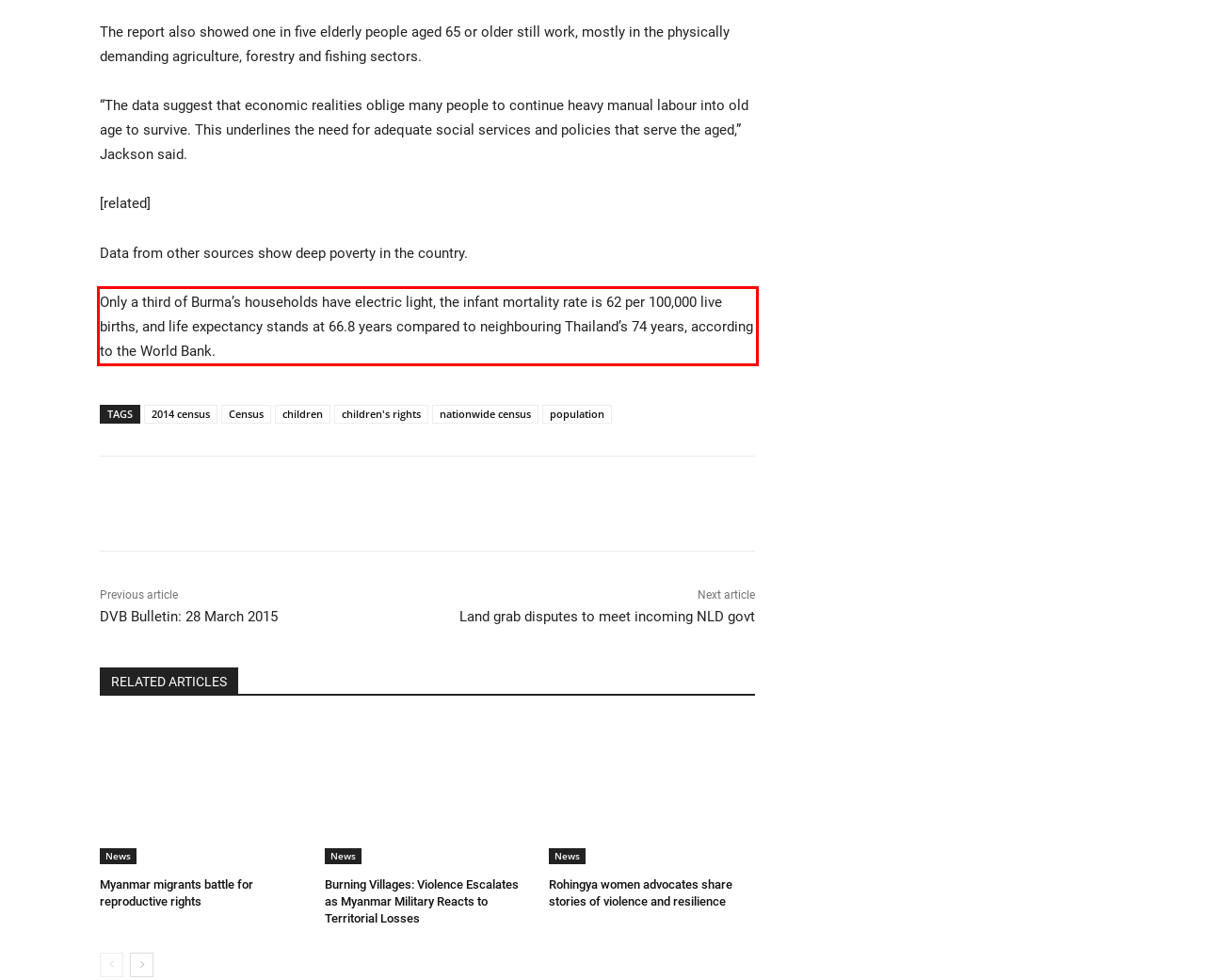Please perform OCR on the UI element surrounded by the red bounding box in the given webpage screenshot and extract its text content.

Only a third of Burma’s households have electric light, the infant mortality rate is 62 per 100,000 live births, and life expectancy stands at 66.8 years compared to neighbouring Thailand’s 74 years, according to the World Bank.